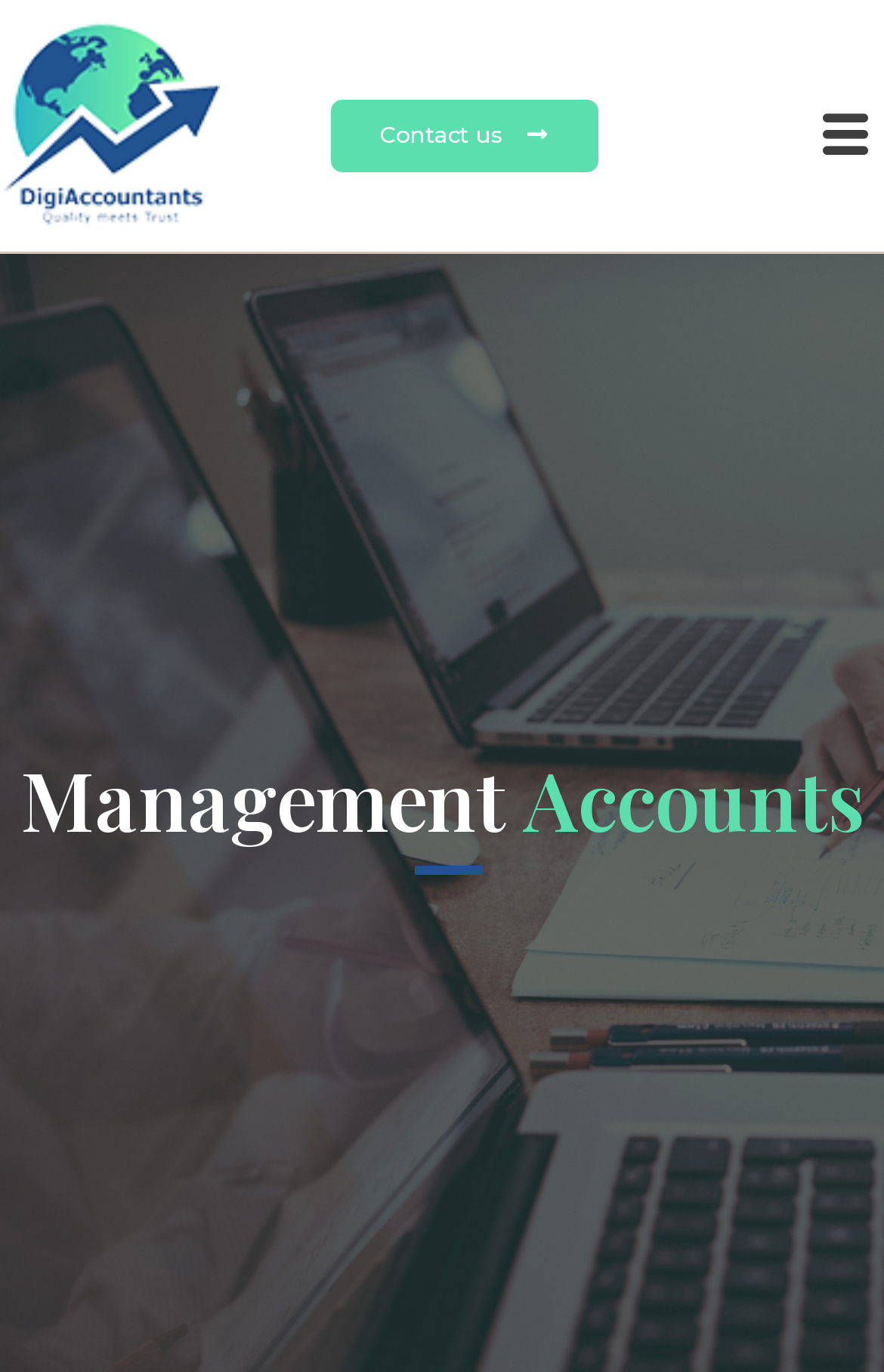Mark the bounding box of the element that matches the following description: "Rubber, Cables & Plastics".

None